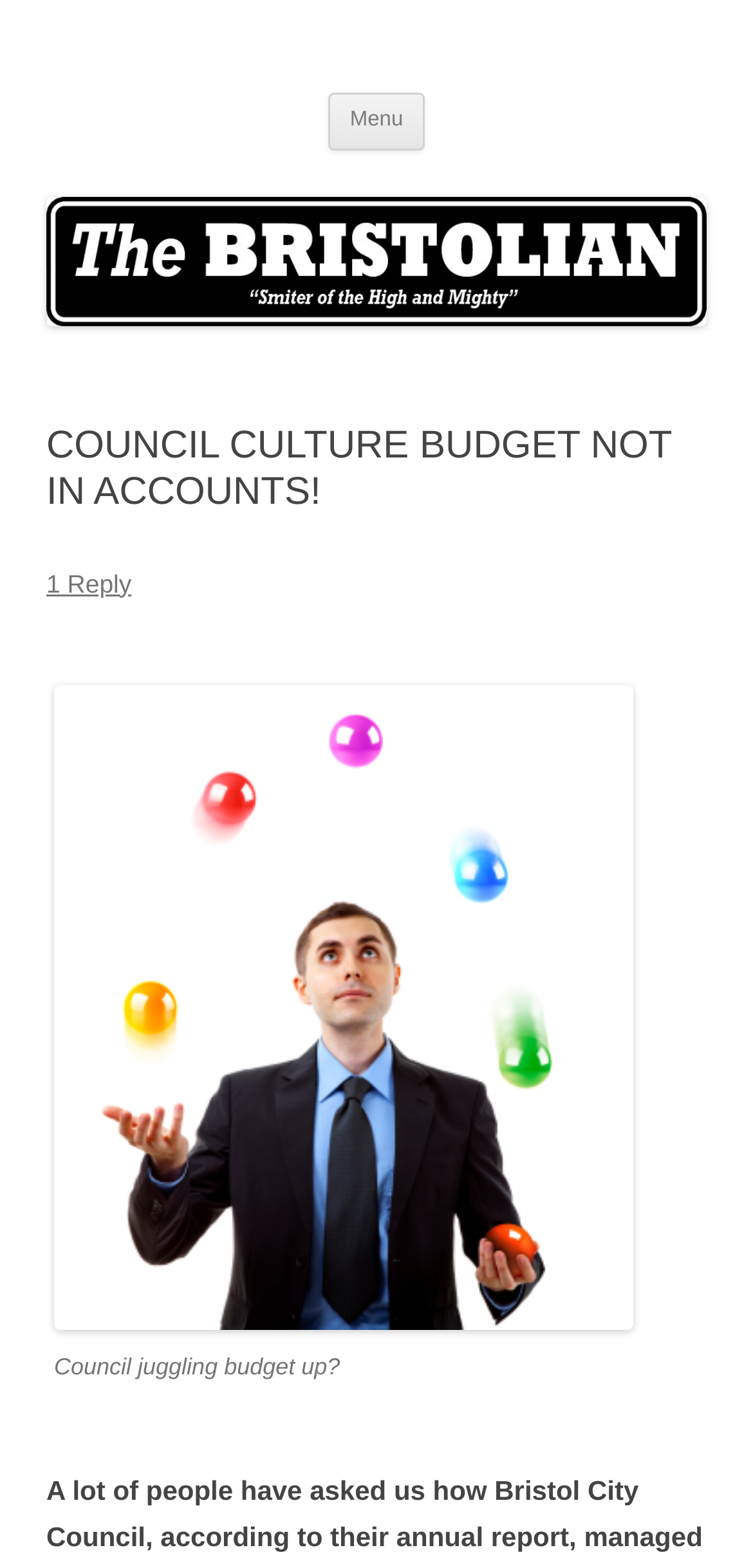Using the provided element description: "1 Reply", determine the bounding box coordinates of the corresponding UI element in the screenshot.

[0.062, 0.363, 0.175, 0.381]